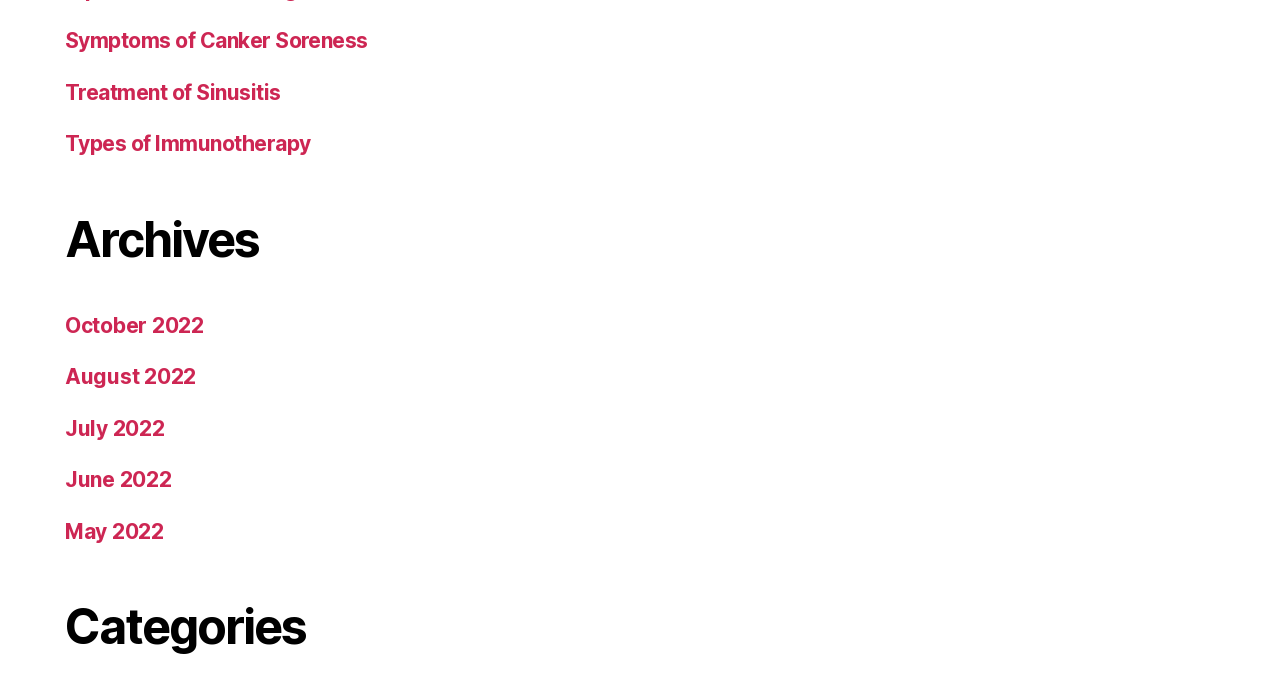What is the vertical position of the 'Archives' heading relative to the 'Categories' heading?
Using the visual information from the image, give a one-word or short-phrase answer.

Above